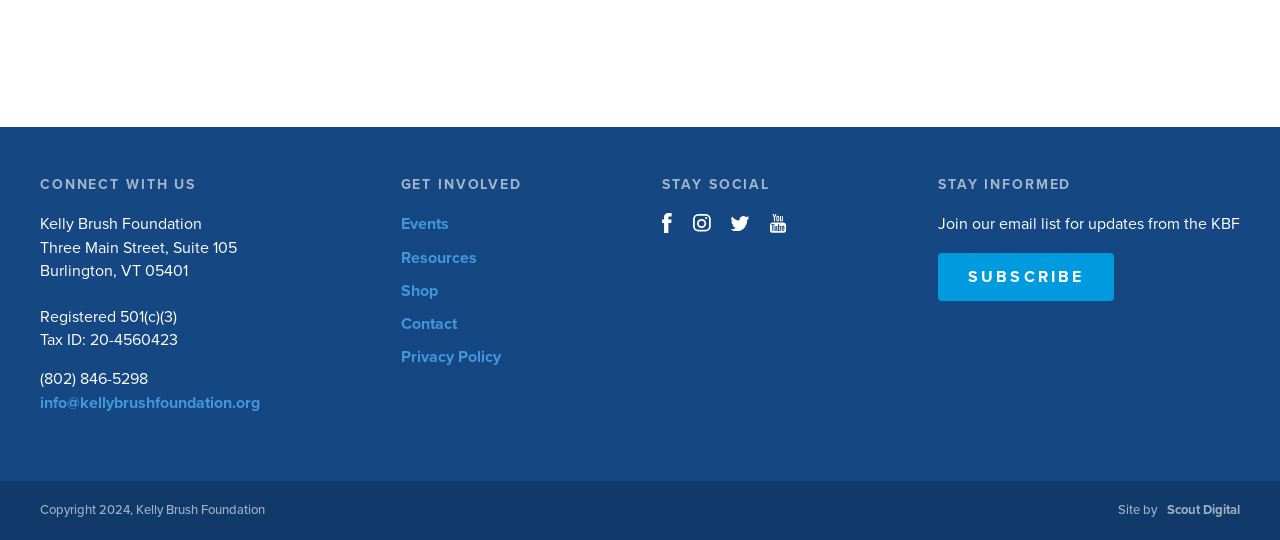Can you show the bounding box coordinates of the region to click on to complete the task described in the instruction: "Click on the 'Events' link"?

[0.313, 0.397, 0.35, 0.434]